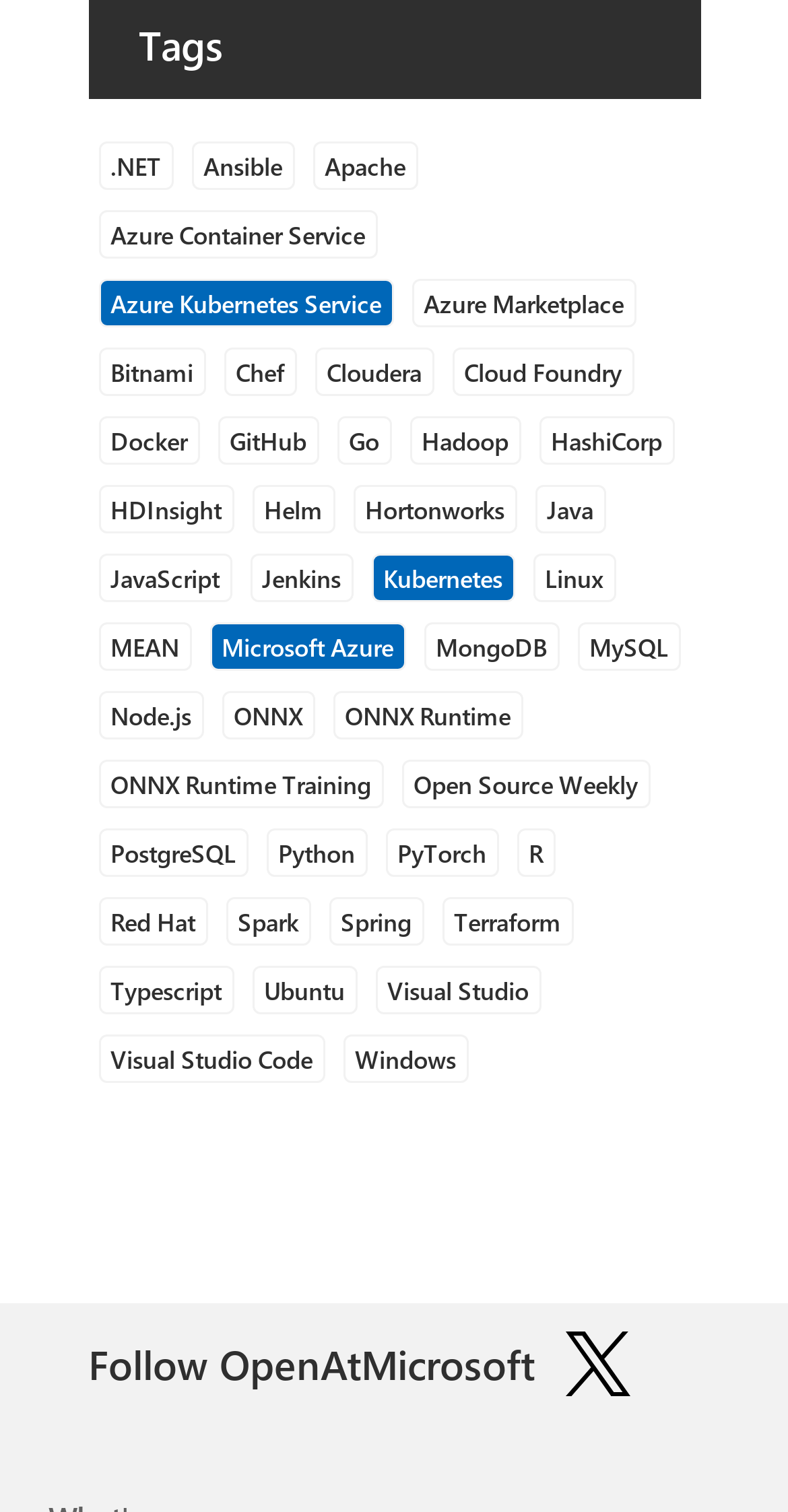Given the following UI element description: "Videos", find the bounding box coordinates in the webpage screenshot.

None